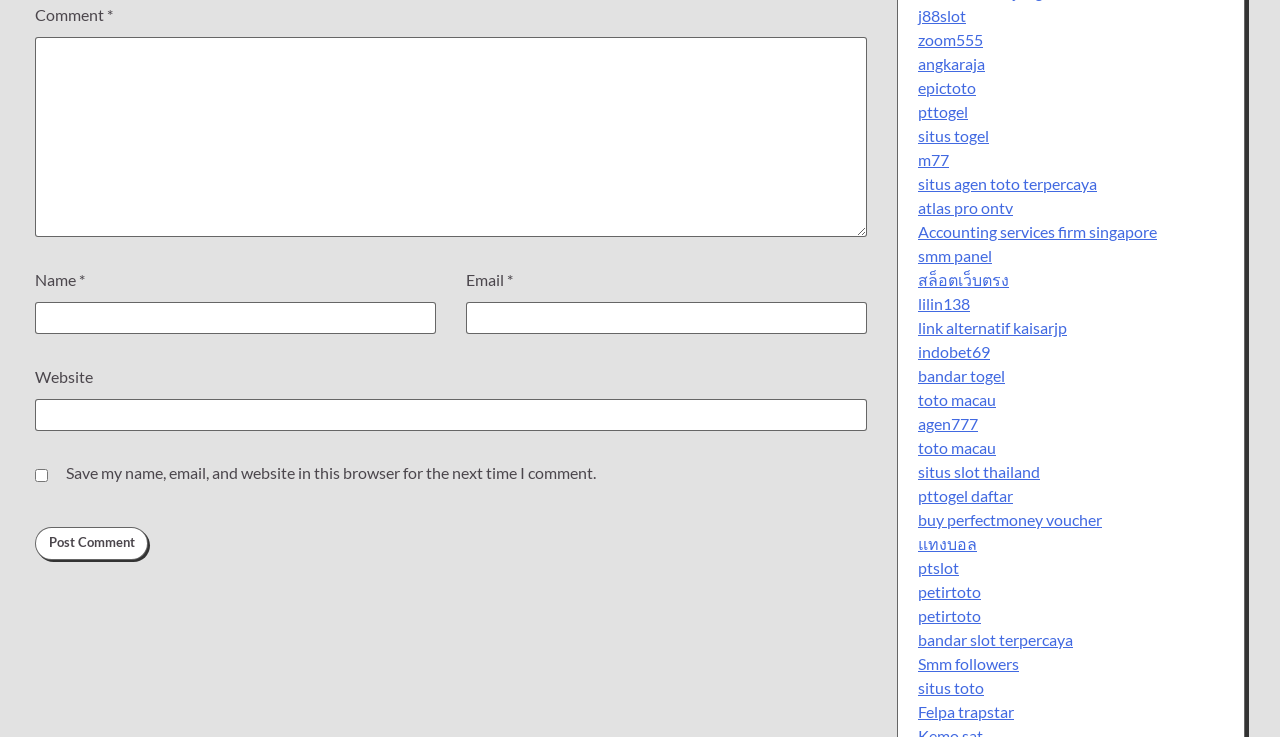Please locate the bounding box coordinates of the element that should be clicked to achieve the given instruction: "Visit the j88slot website".

[0.717, 0.008, 0.755, 0.034]